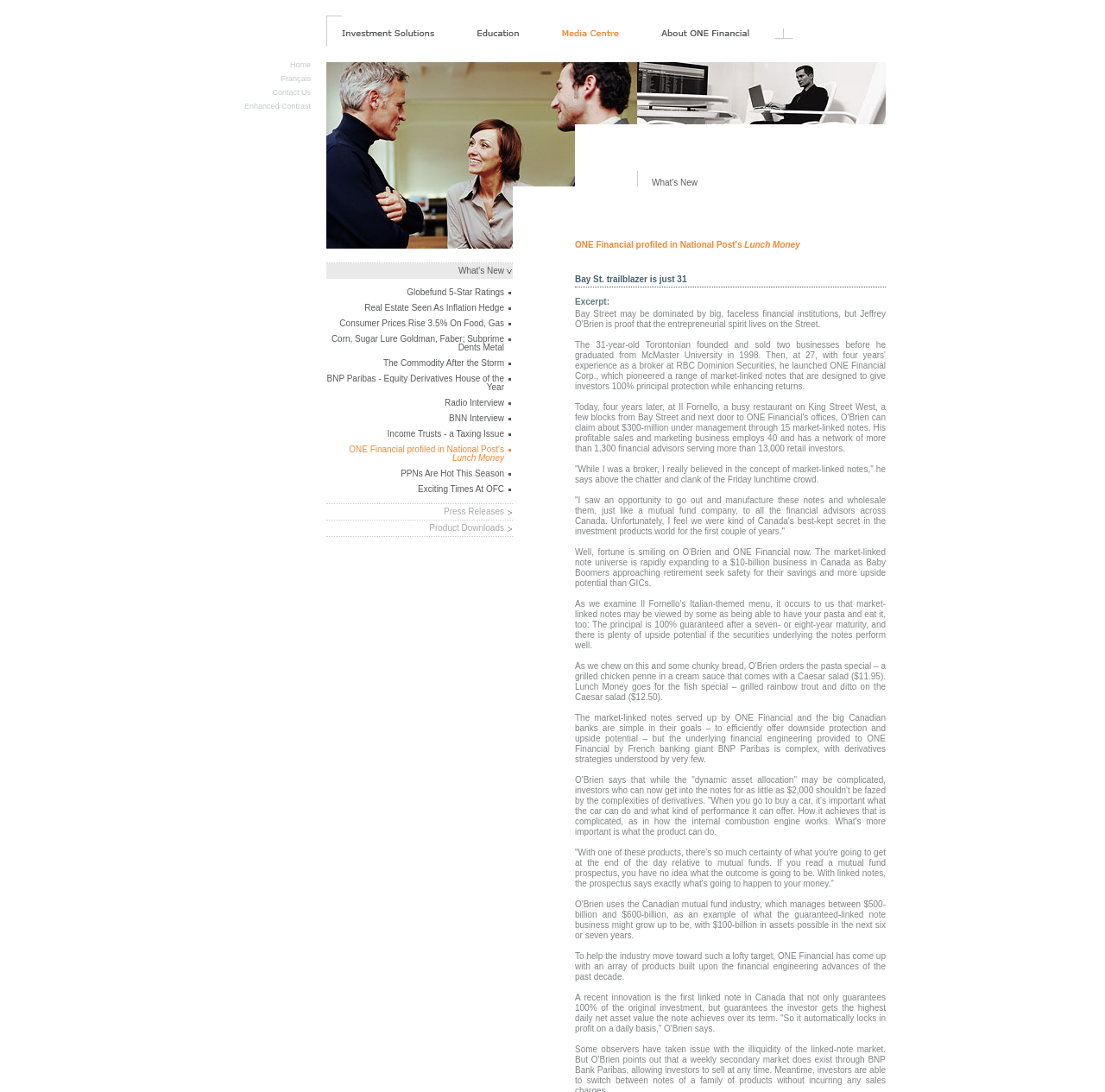What is the name of the French banking giant mentioned in the article?
Examine the image and give a concise answer in one word or a short phrase.

BNP Paribas